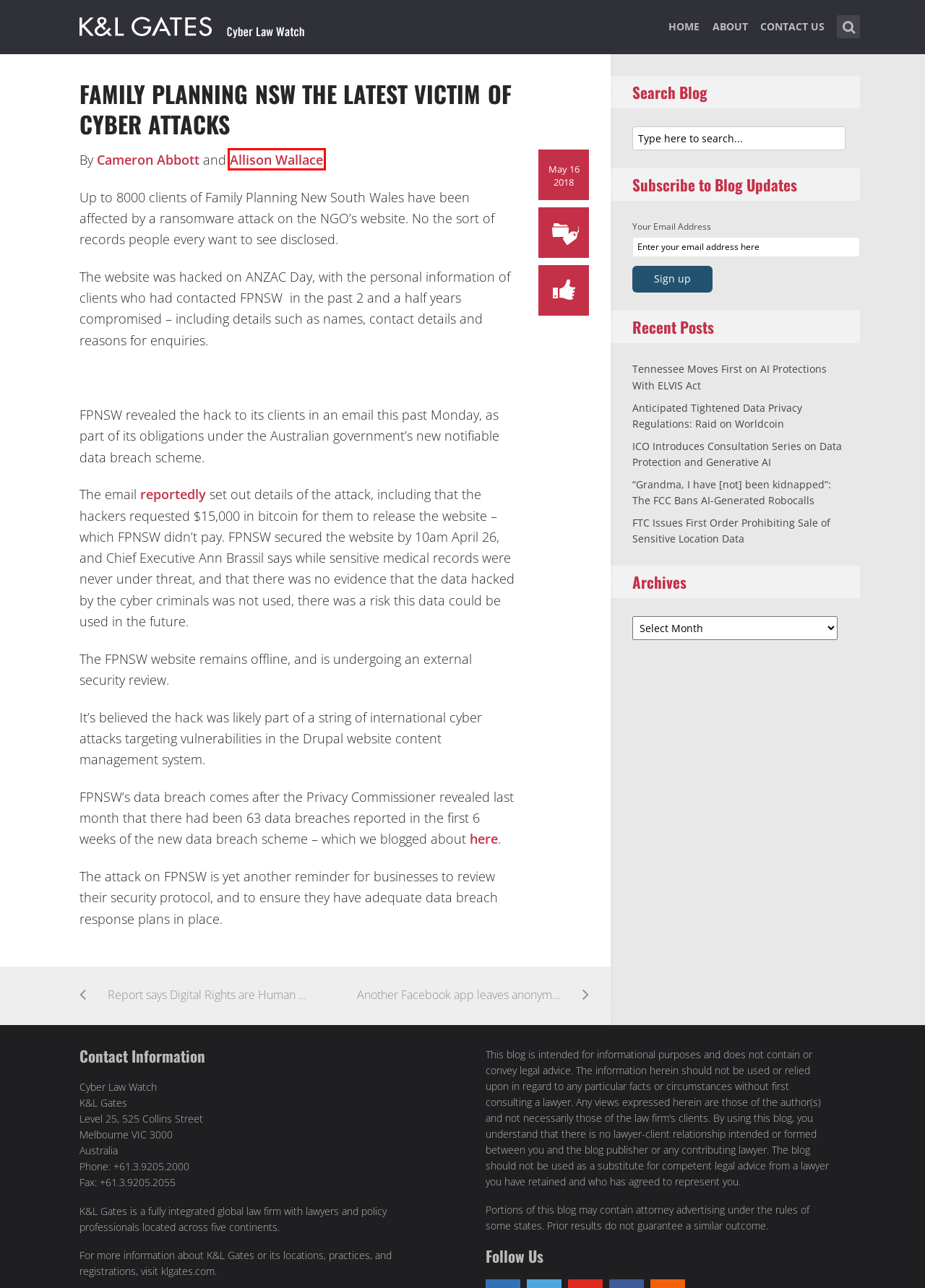Given a screenshot of a webpage with a red bounding box around a UI element, please identify the most appropriate webpage description that matches the new webpage after you click on the element. Here are the candidates:
A. FTC Issues First Order Prohibiting Sale of Sensitive Location Data – Cyber Law Watch
B. “Grandma, I have [not] been kidnapped”: The FCC Bans AI-Generated Robocalls – Cyber Law Watch
C. Homepage | K&L Gates
D. Allison Wallace | People | K&L Gates
E. Another Facebook app leaves anonymised data of 3 million users potentially exposed – Cyber Law Watch
F. Contact Us – Cyber Law Watch
G. Cyber Law Watch – Insight on how cyber risk is being mitigated and managed across the globe
H. Anticipated Tightened Data Privacy Regulations: Raid on Worldcoin – Cyber Law Watch

D